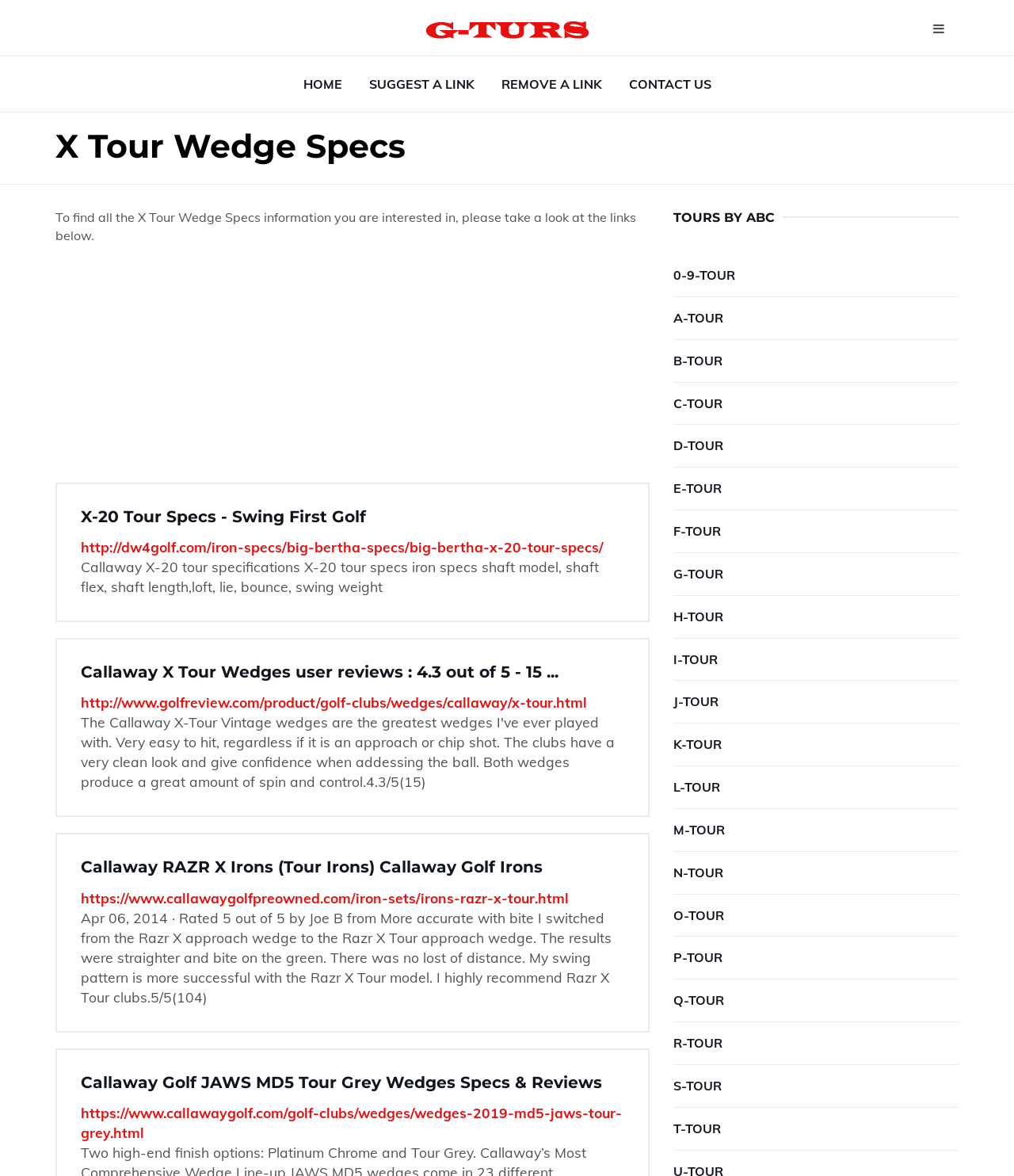Explain the features and main sections of the webpage comprehensively.

This webpage is about X Tour Wedge Specs, providing information and links related to golf clubs and tours. At the top, there is a navigation menu with links to "Tours Info - G-TURS", "HOME", "SUGGEST A LINK", "REMOVE A LINK", and "CONTACT US". On the top right, there is a button with an icon. 

The main content area is divided into sections. The first section has a heading "X Tour Wedge Specs" and a brief introduction to finding information about X Tour Wedge Specs. Below this, there is an advertisement iframe.

The next section is a list of links and descriptions related to golf clubs and tours. Each item in the list has a heading, a link, and a brief description or review. The list includes items such as "X-20 Tour Specs - Swing First Golf", "Callaway X Tour Wedges user reviews", "Callaway RAZR X Irons (Tour Irons)", and "Callaway Golf JAWS MD5 Tour Grey Wedges Specs & Reviews".

On the right side of the page, there is a section with a heading "TOURS BY ABC" and a list of links labeled from "0-9-TOUR" to "T-TOUR".